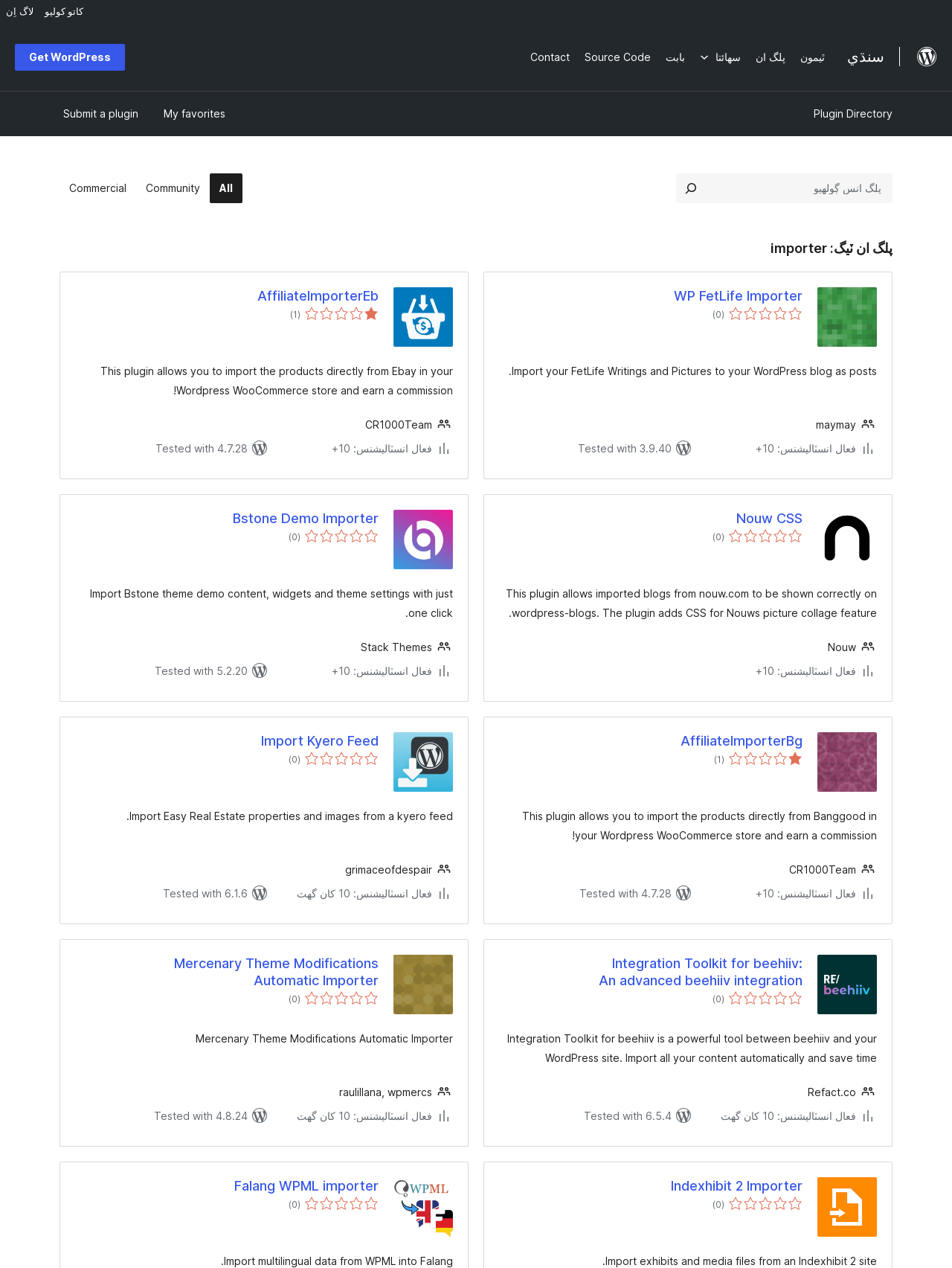Answer the question below with a single word or a brief phrase: 
How many active installations does the 'Bstone Demo Importer' plugin have?

10+